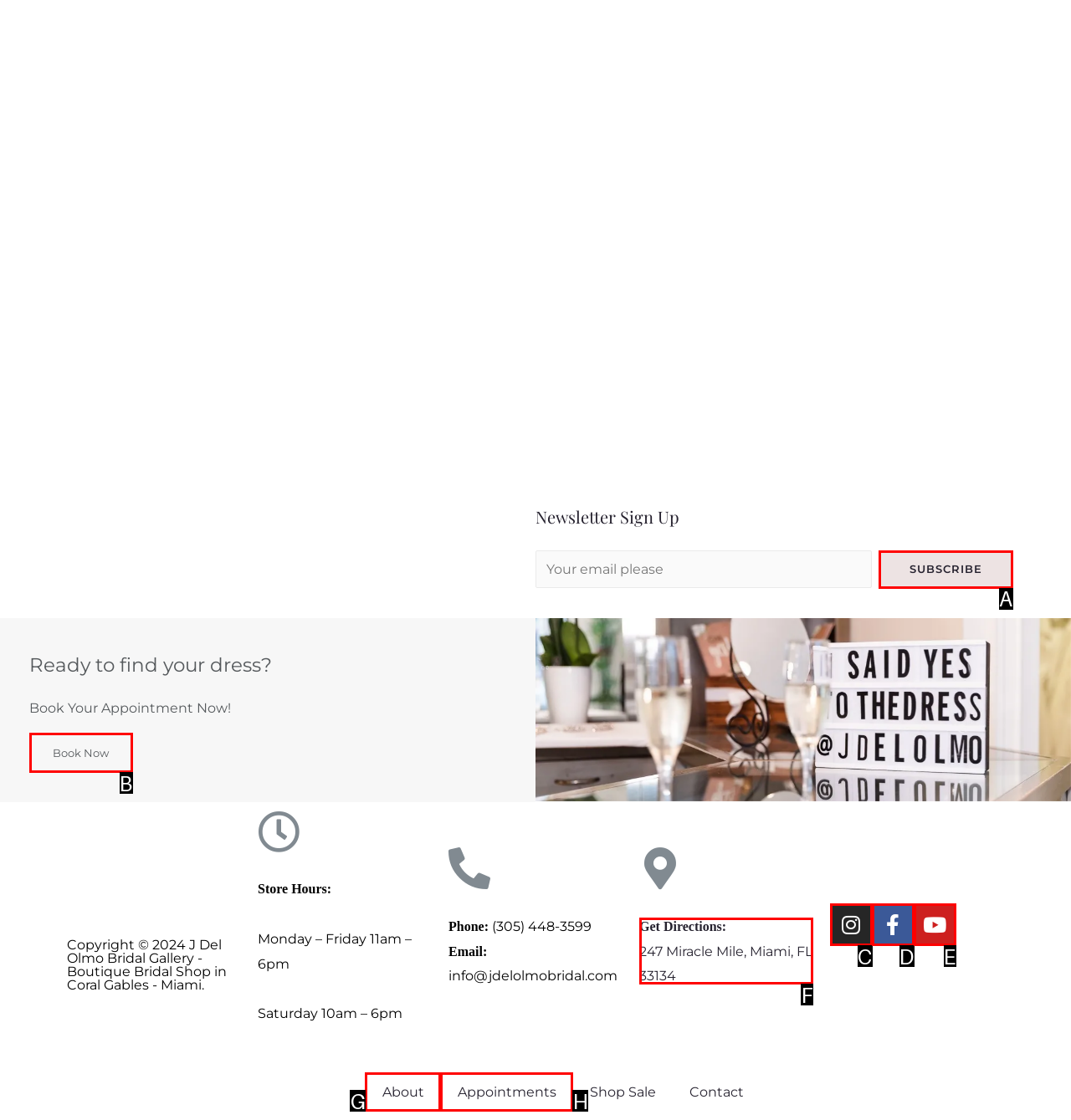From the options shown in the screenshot, tell me which lettered element I need to click to complete the task: Get directions to the store.

F